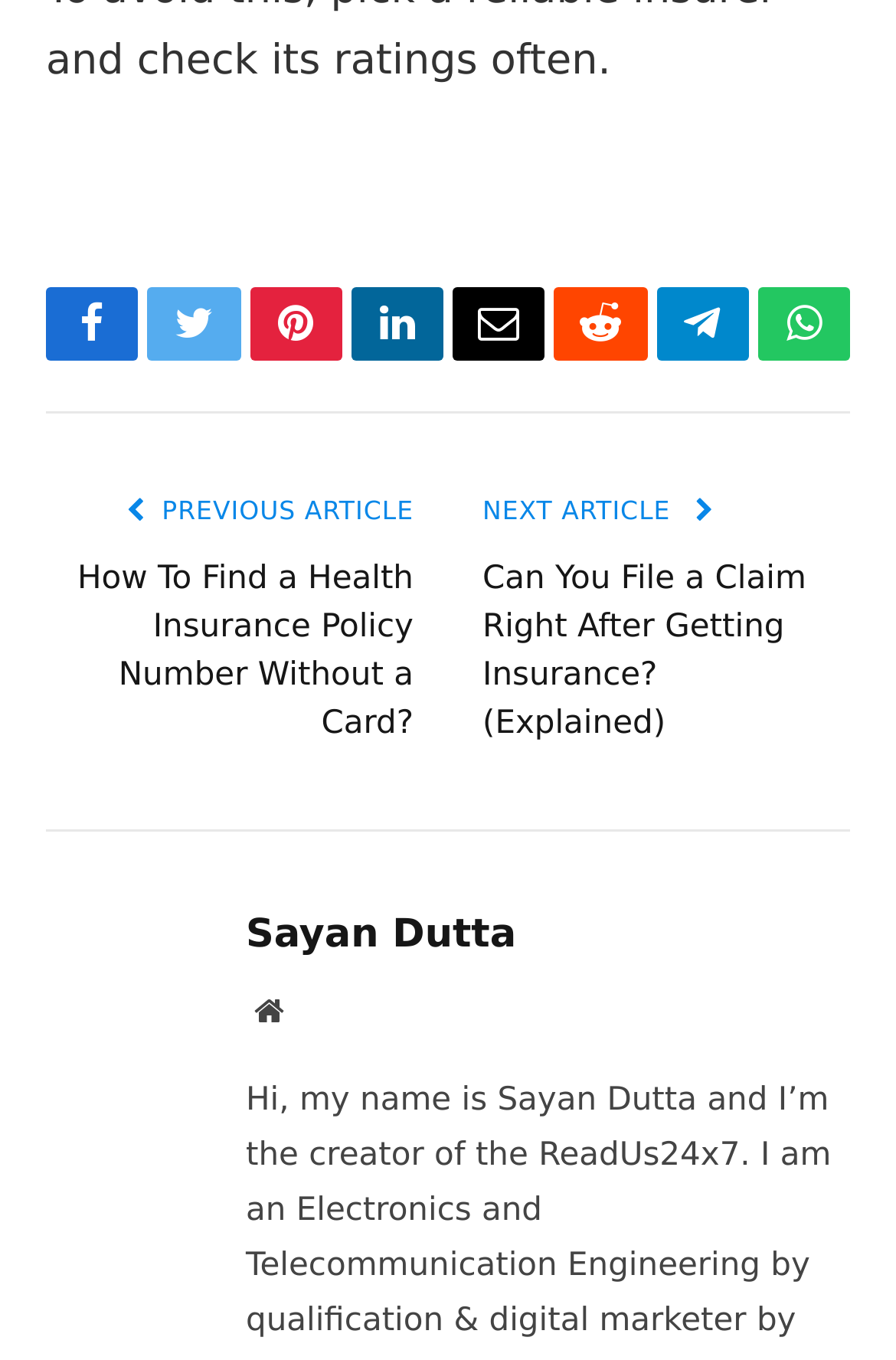Refer to the screenshot and give an in-depth answer to this question: What is the website's contact method?

I found the link with the text ' Email', which indicates that the website's contact method is through Email.